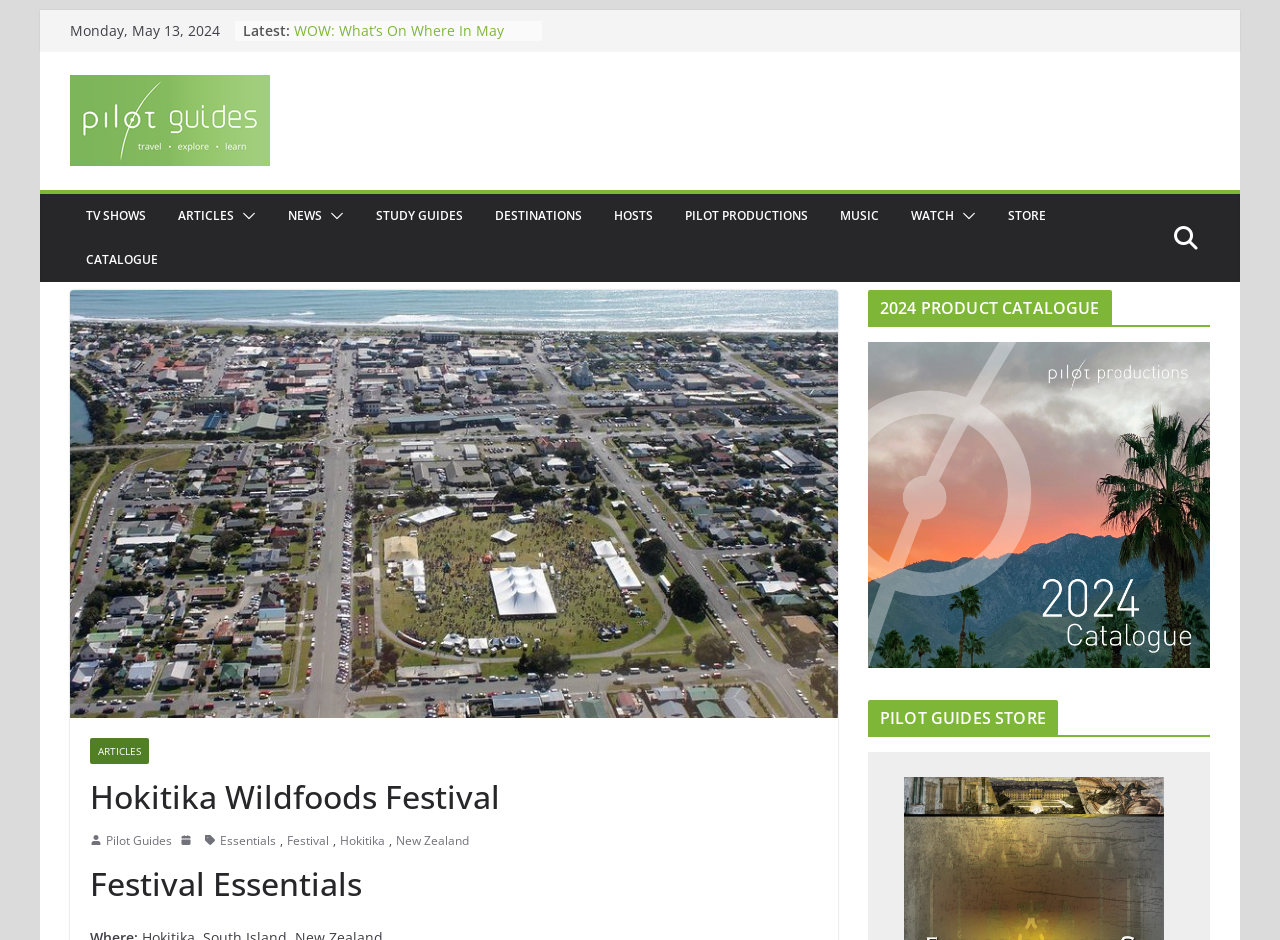Find the bounding box coordinates of the clickable element required to execute the following instruction: "View the 'TV SHOWS' page". Provide the coordinates as four float numbers between 0 and 1, i.e., [left, top, right, bottom].

[0.067, 0.217, 0.114, 0.243]